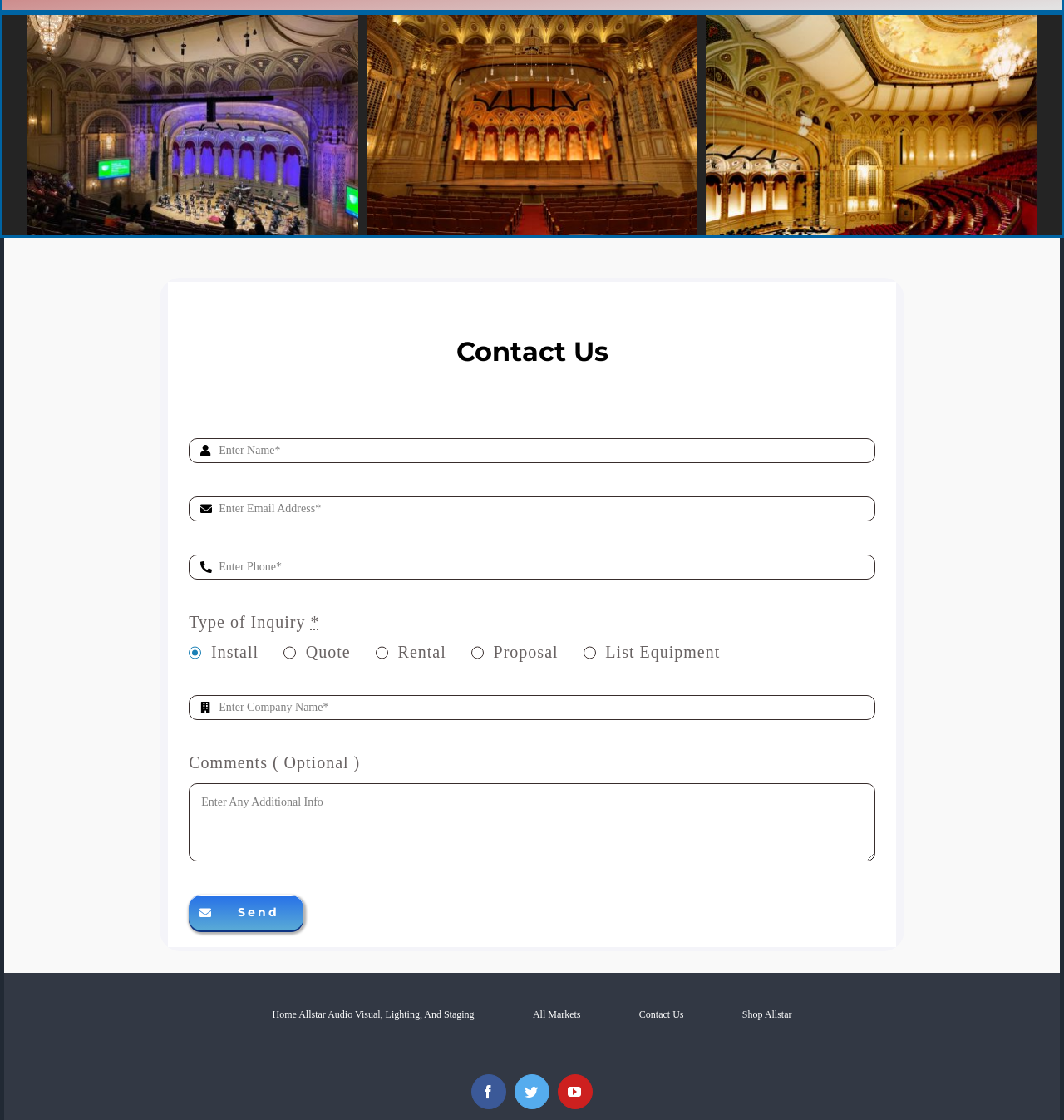How many textboxes are present in the form?
Offer a detailed and exhaustive answer to the question.

The form on this webpage contains five textboxes: Enter Name, Enter Email Address, Enter Phone, Enter Company Name, and Comments (Optional). These textboxes allow users to enter their information and inquiry details.